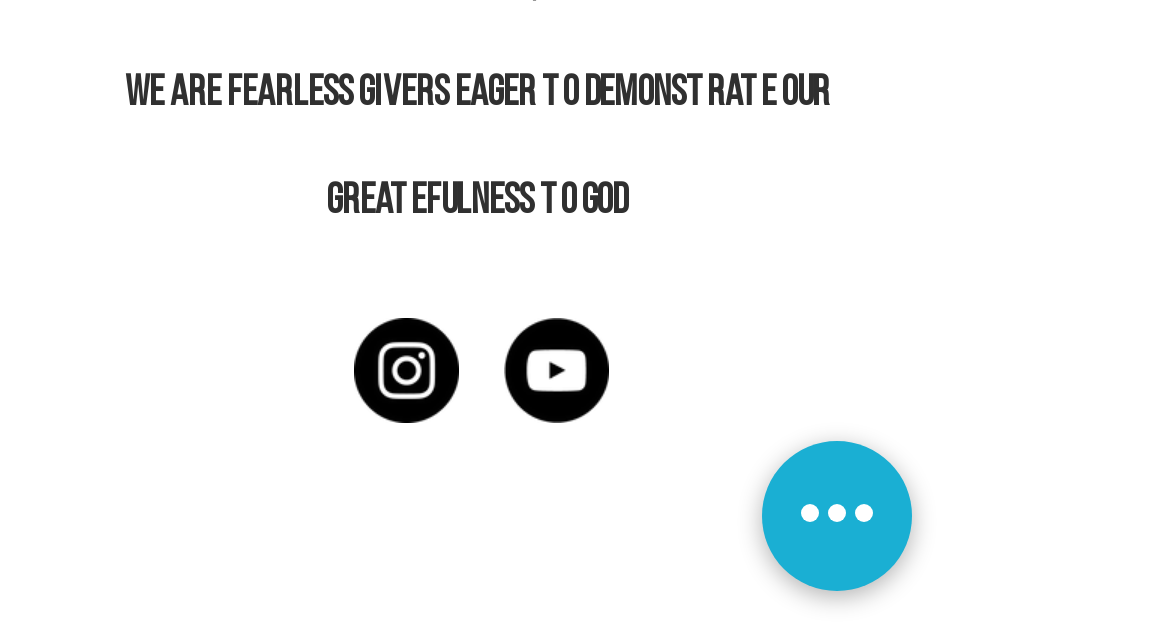Given the description of the UI element: "5", predict the bounding box coordinates in the form of [left, top, right, bottom], with each value being a float between 0 and 1.

None